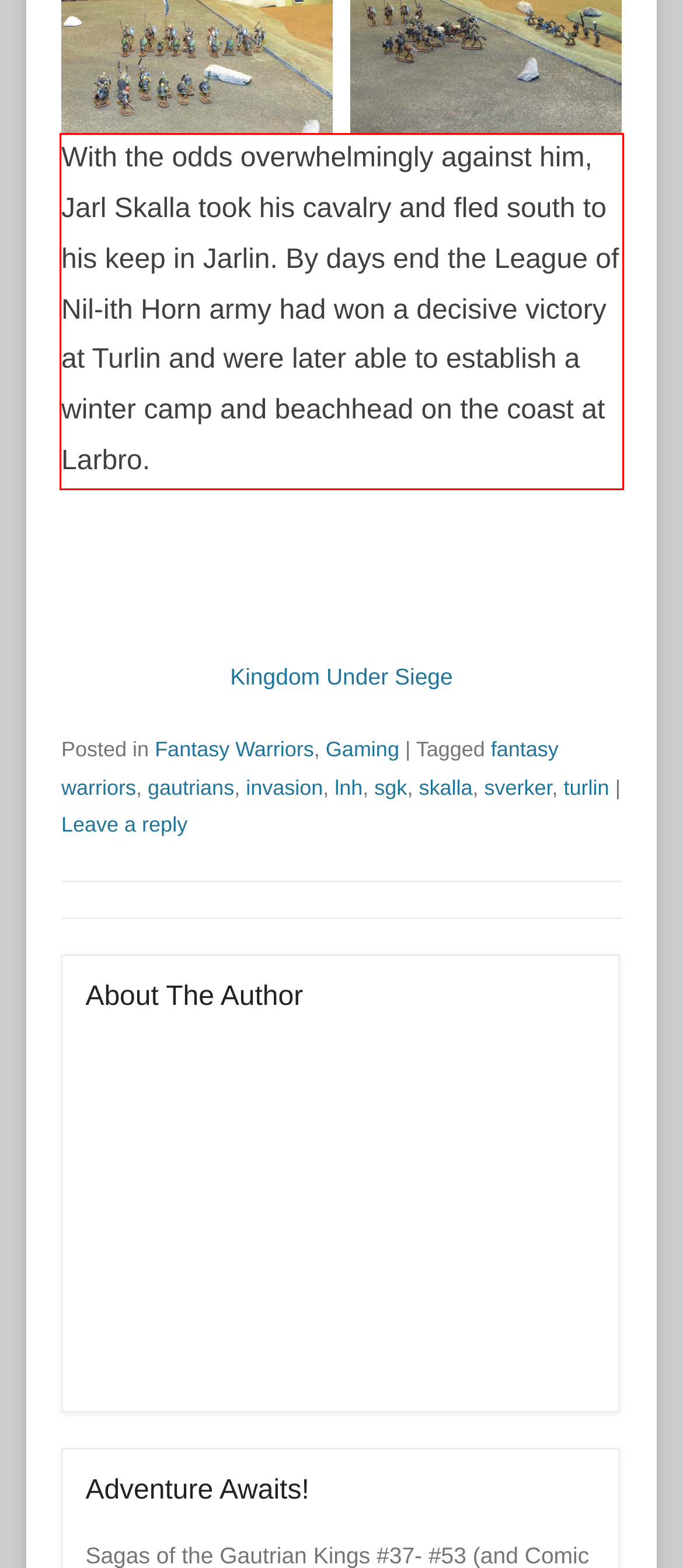In the given screenshot, locate the red bounding box and extract the text content from within it.

With the odds overwhelmingly against him, Jarl Skalla took his cavalry and fled south to his keep in Jarlin. By days end the League of Nil-ith Horn army had won a decisive victory at Turlin and were later able to establish a winter camp and beachhead on the coast at Larbro.